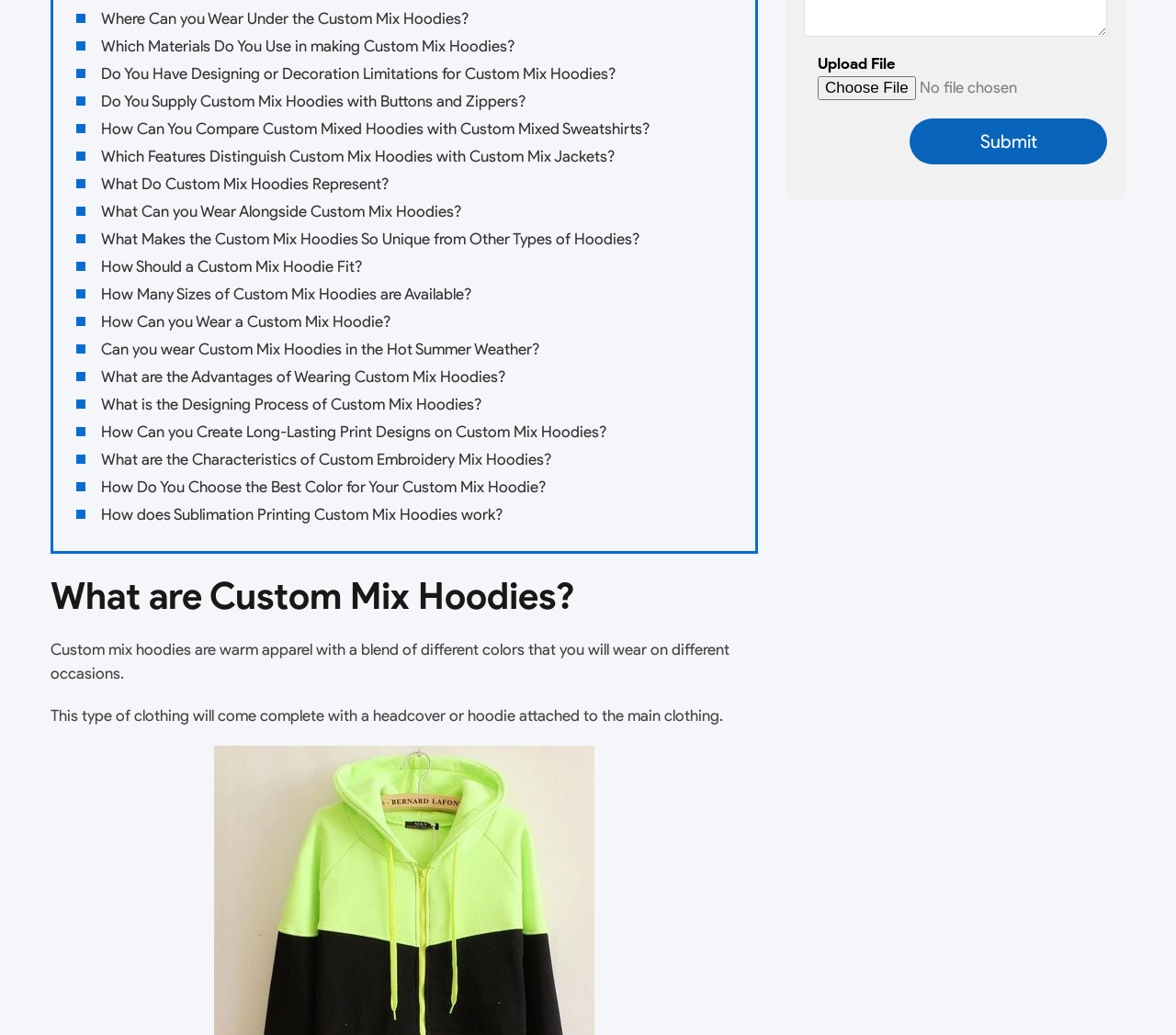Find the bounding box of the web element that fits this description: "parent_node: Upload File name="Field7"".

[0.695, 0.073, 0.988, 0.096]